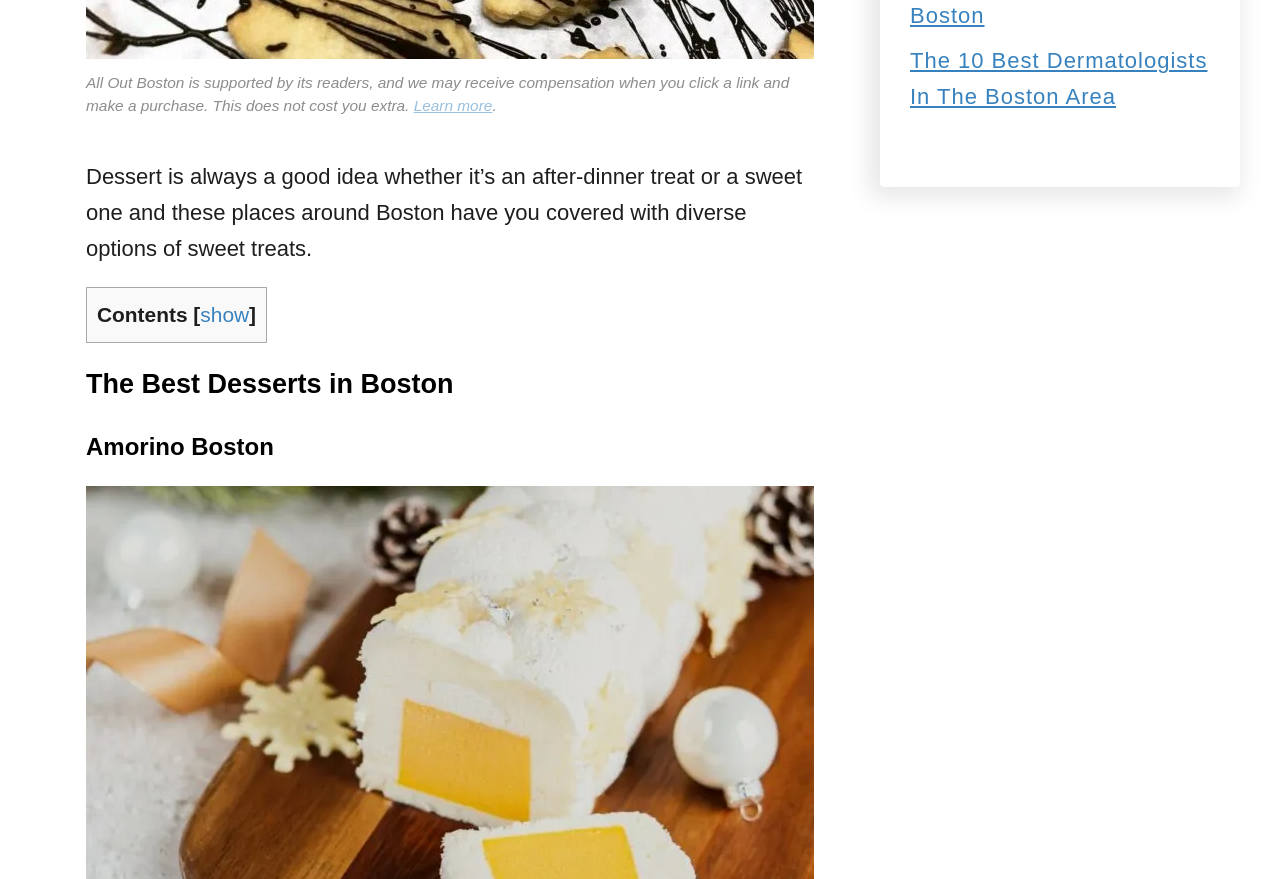Determine the bounding box coordinates for the UI element described. Format the coordinates as (top-left x, top-left y, bottom-right x, bottom-right y) and ensure all values are between 0 and 1. Element description: show

[0.156, 0.344, 0.195, 0.37]